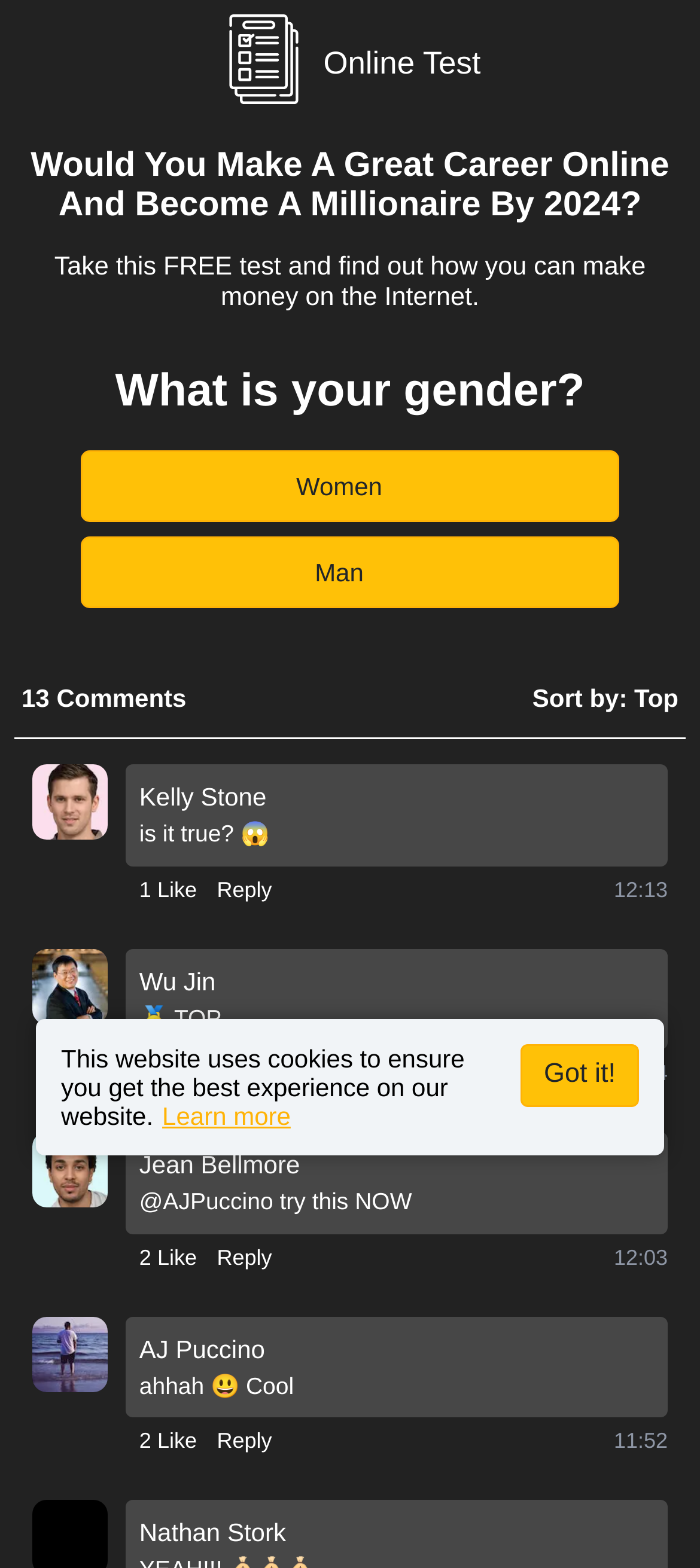Determine the bounding box coordinates of the clickable element to achieve the following action: 'Click the 'Like' button'. Provide the coordinates as four float values between 0 and 1, formatted as [left, top, right, bottom].

[0.199, 0.674, 0.255, 0.695]